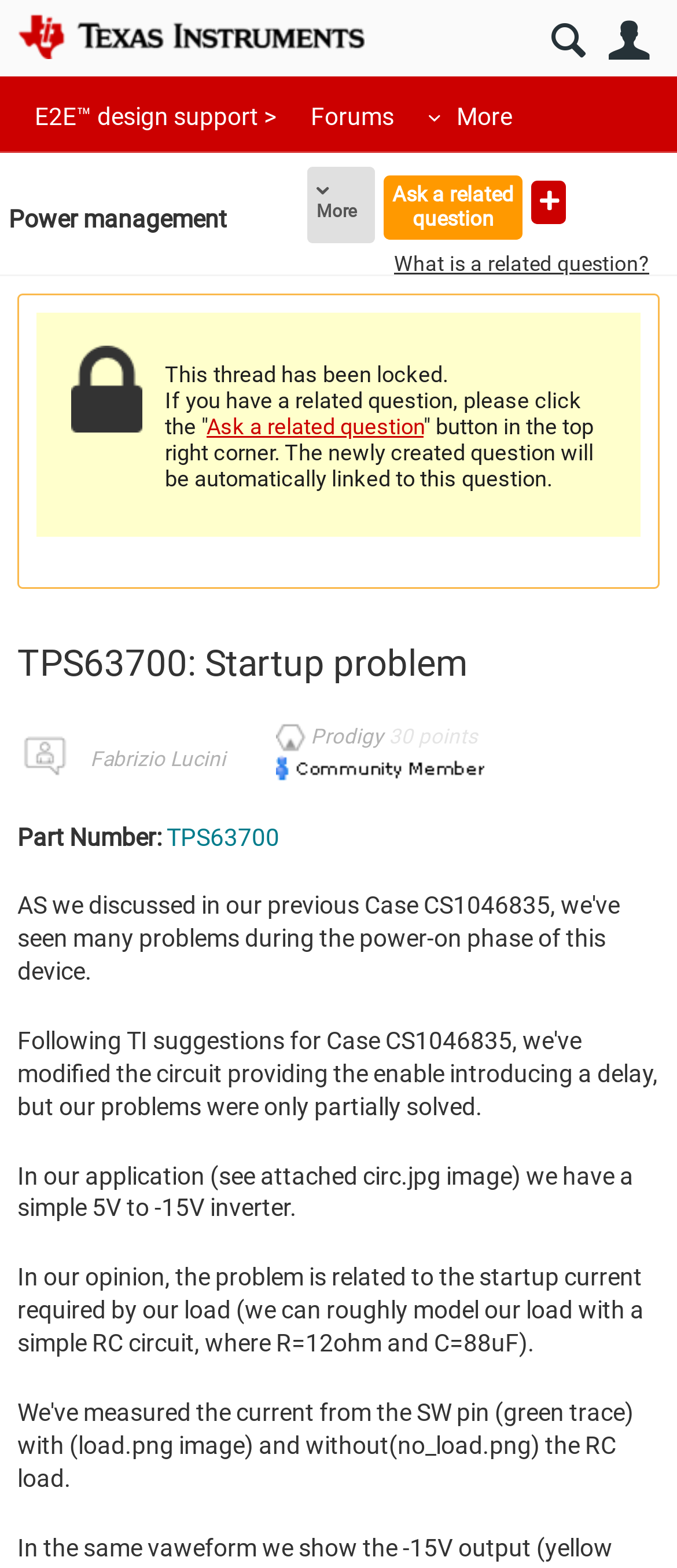Kindly determine the bounding box coordinates of the area that needs to be clicked to fulfill this instruction: "Go to TI E2E support forums".

[0.026, 0.009, 0.538, 0.037]